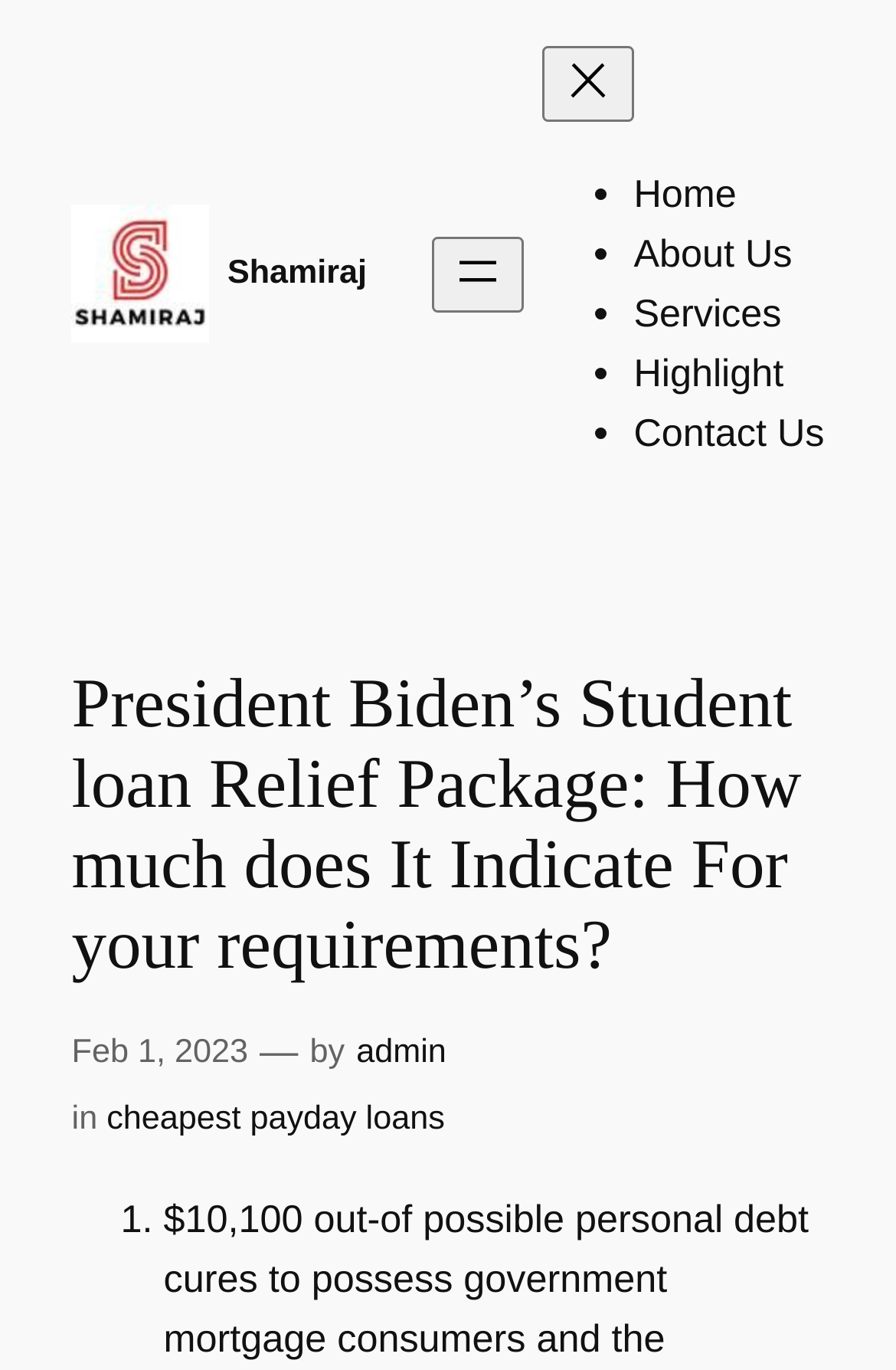Determine the bounding box coordinates of the clickable element to complete this instruction: "Read the article published on Feb 1, 2023". Provide the coordinates in the format of four float numbers between 0 and 1, [left, top, right, bottom].

[0.08, 0.754, 0.277, 0.781]